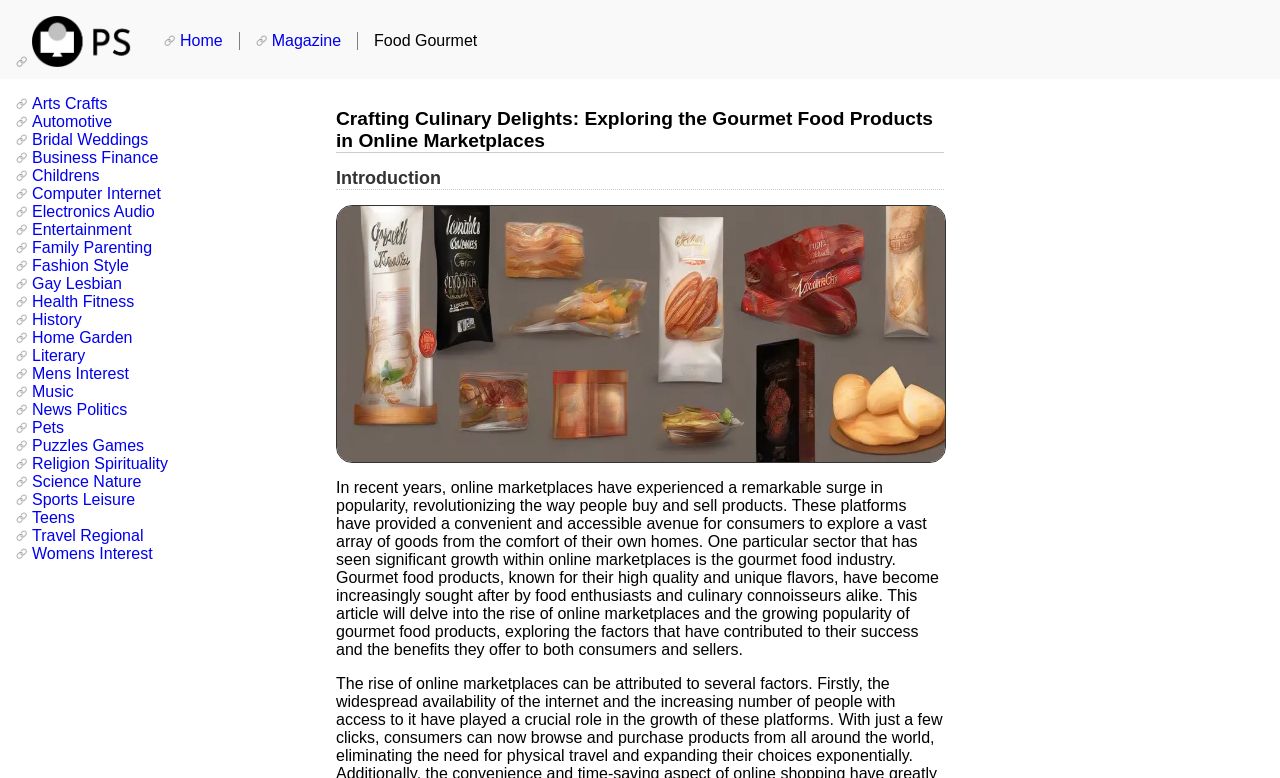What is the category of gourmet food?
Please provide a single word or phrase as your answer based on the screenshot.

Food Gourmet